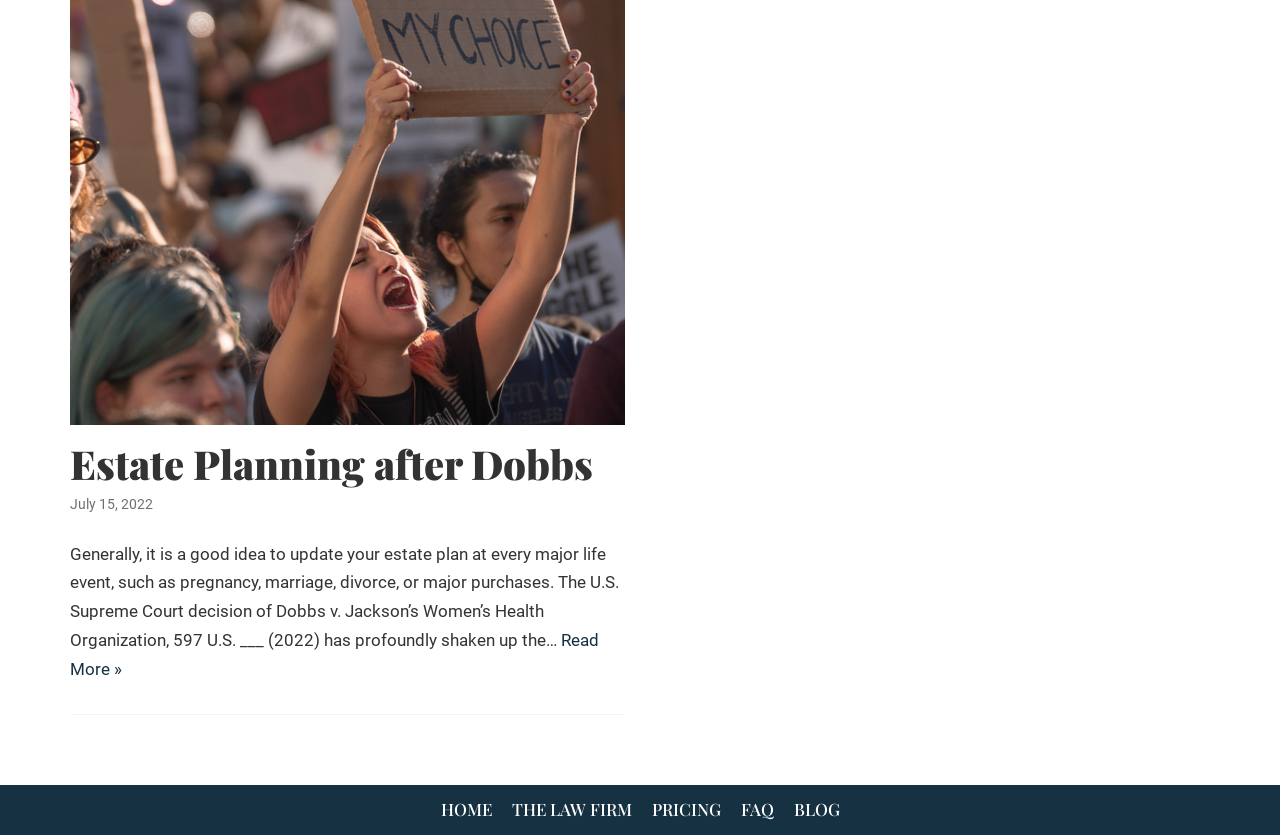Locate the bounding box coordinates of the clickable area needed to fulfill the instruction: "Check the pricing".

[0.509, 0.954, 0.563, 0.986]